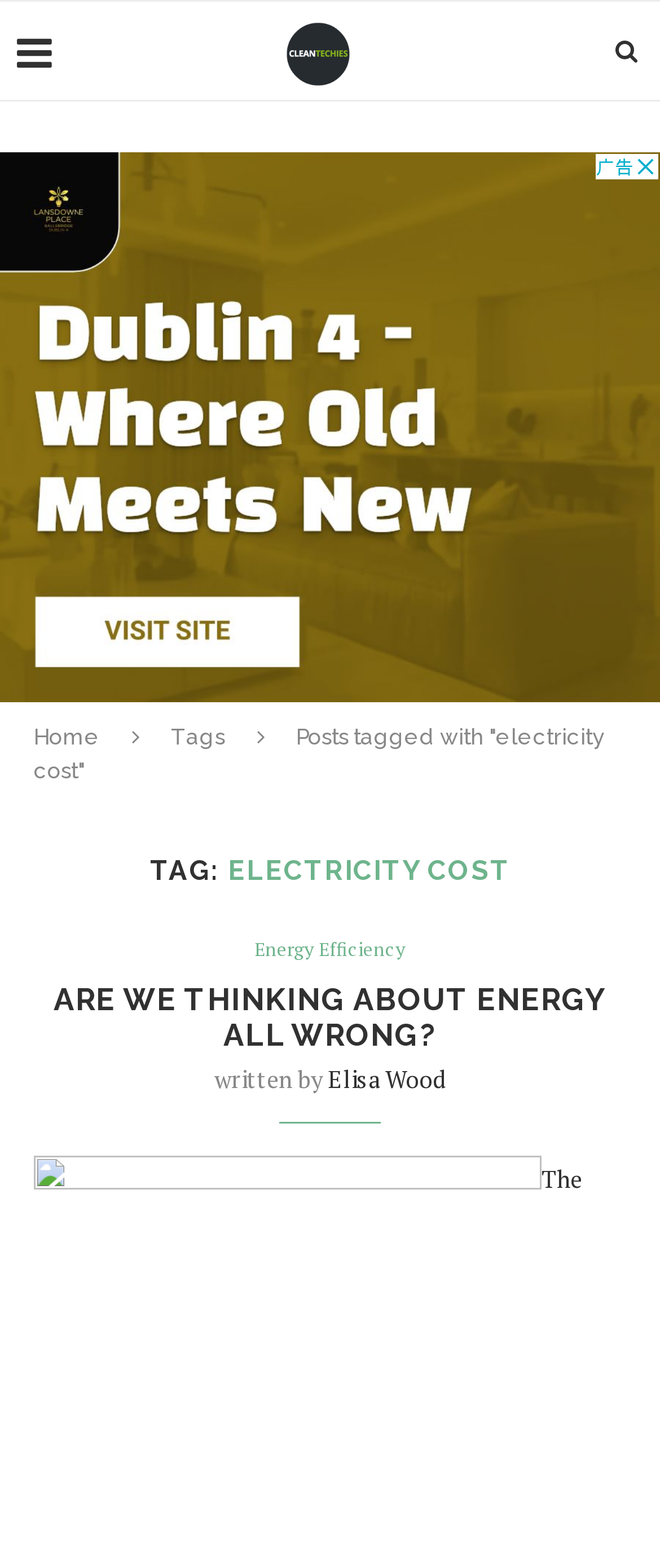Can you give a detailed response to the following question using the information from the image? What is the title of the first article on the webpage?

The title of the first article on the webpage is 'ARE WE THINKING ABOUT ENERGY ALL WRONG?' as indicated by the heading 'ARE WE THINKING ABOUT ENERGY ALL WRONG?'